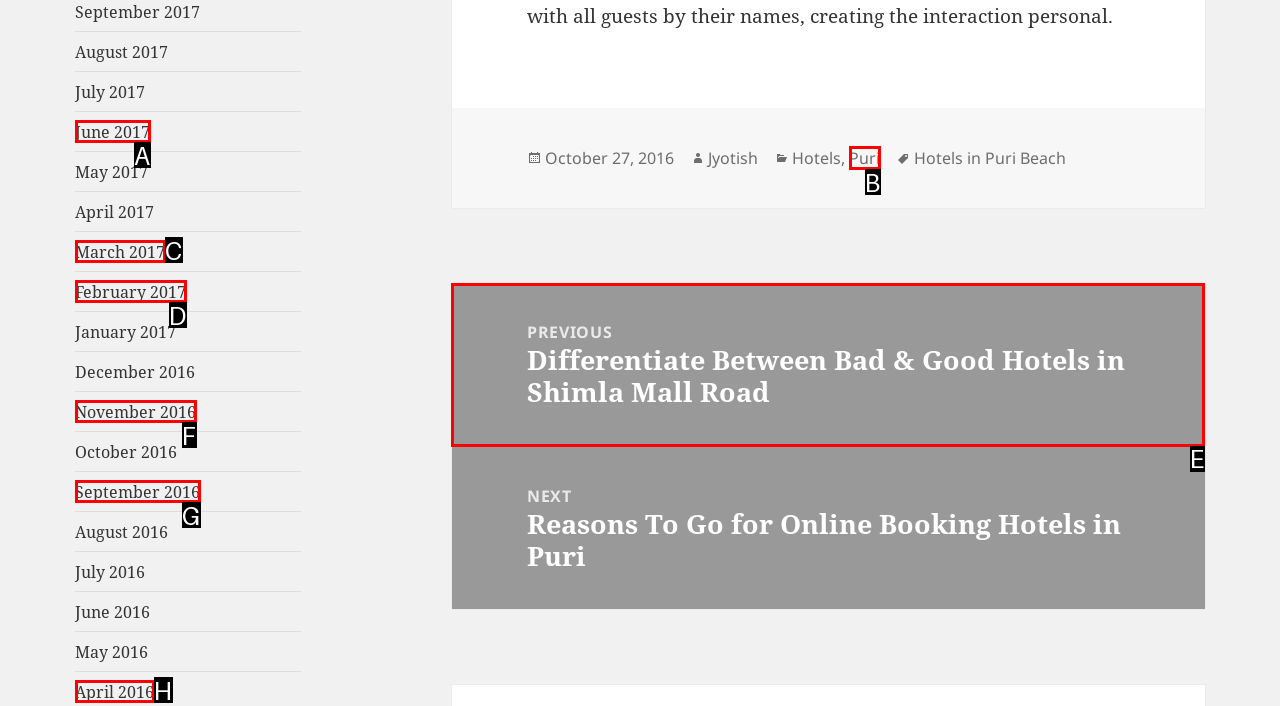Identify the appropriate lettered option to execute the following task: Read the previous post
Respond with the letter of the selected choice.

E